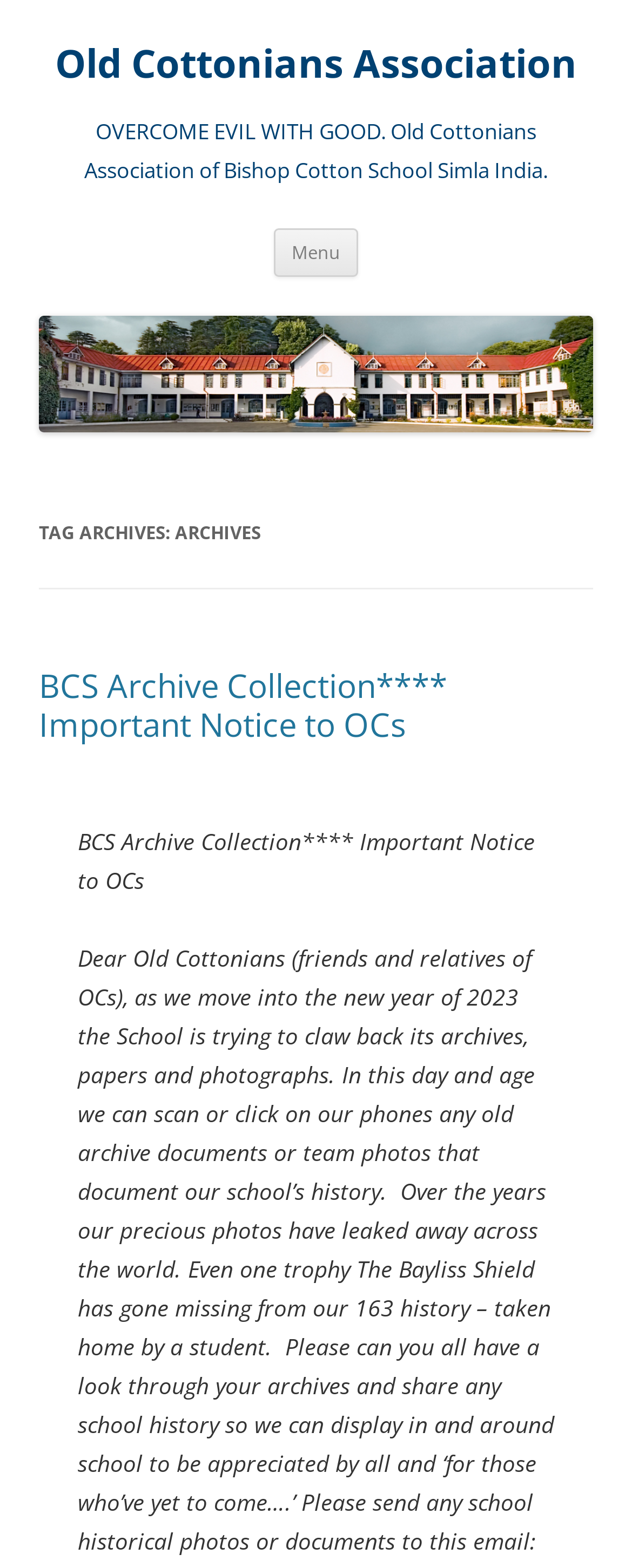What is the year mentioned in the webpage content?
Carefully analyze the image and provide a thorough answer to the question.

The year 2023 is mentioned in the StaticText element, which reads 'as we move into the new year of 2023 the School is trying to claw back its archives, papers and photographs'.